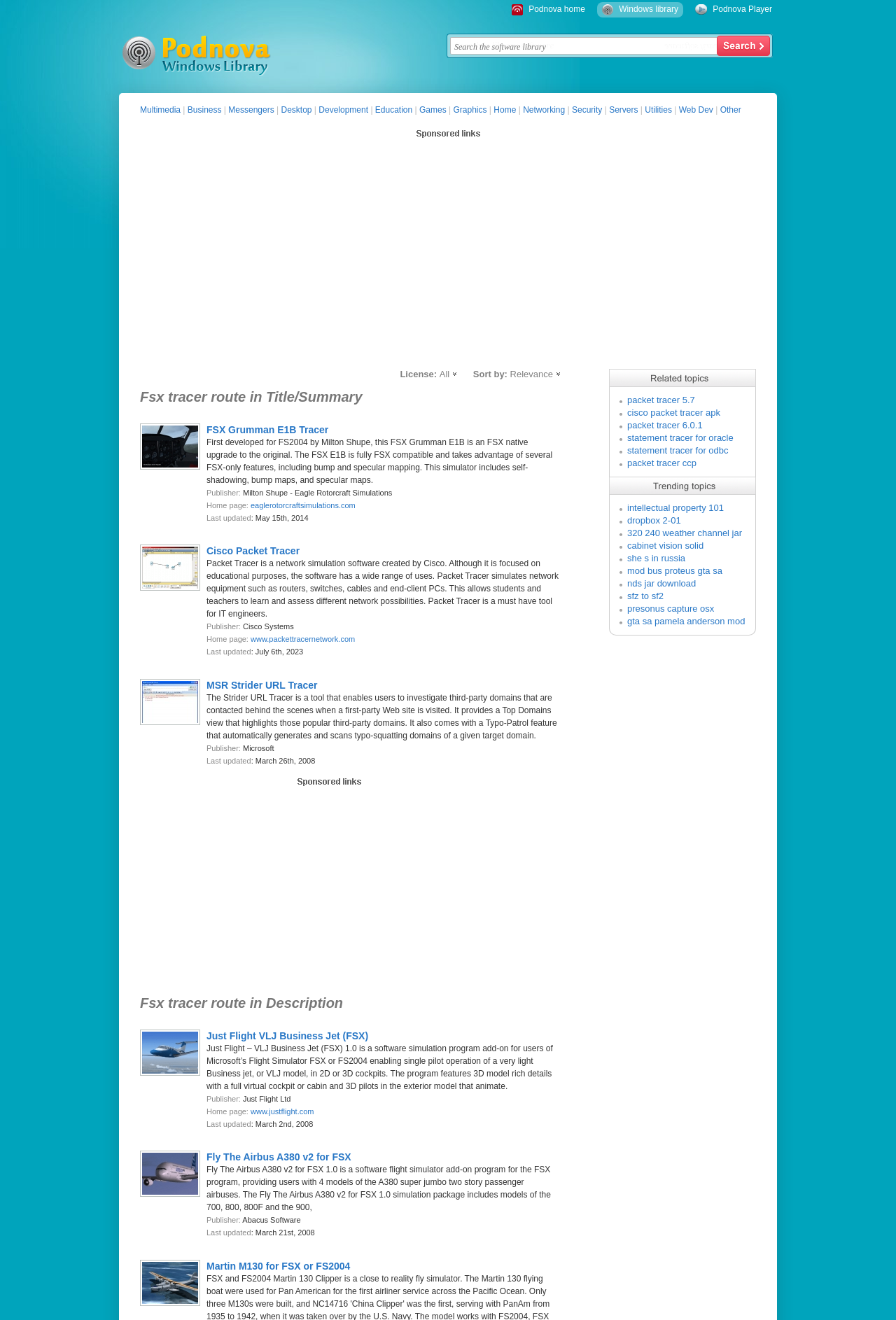Identify the bounding box coordinates of the area that should be clicked in order to complete the given instruction: "Visit the Cisco Packet Tracer homepage". The bounding box coordinates should be four float numbers between 0 and 1, i.e., [left, top, right, bottom].

[0.28, 0.481, 0.396, 0.487]